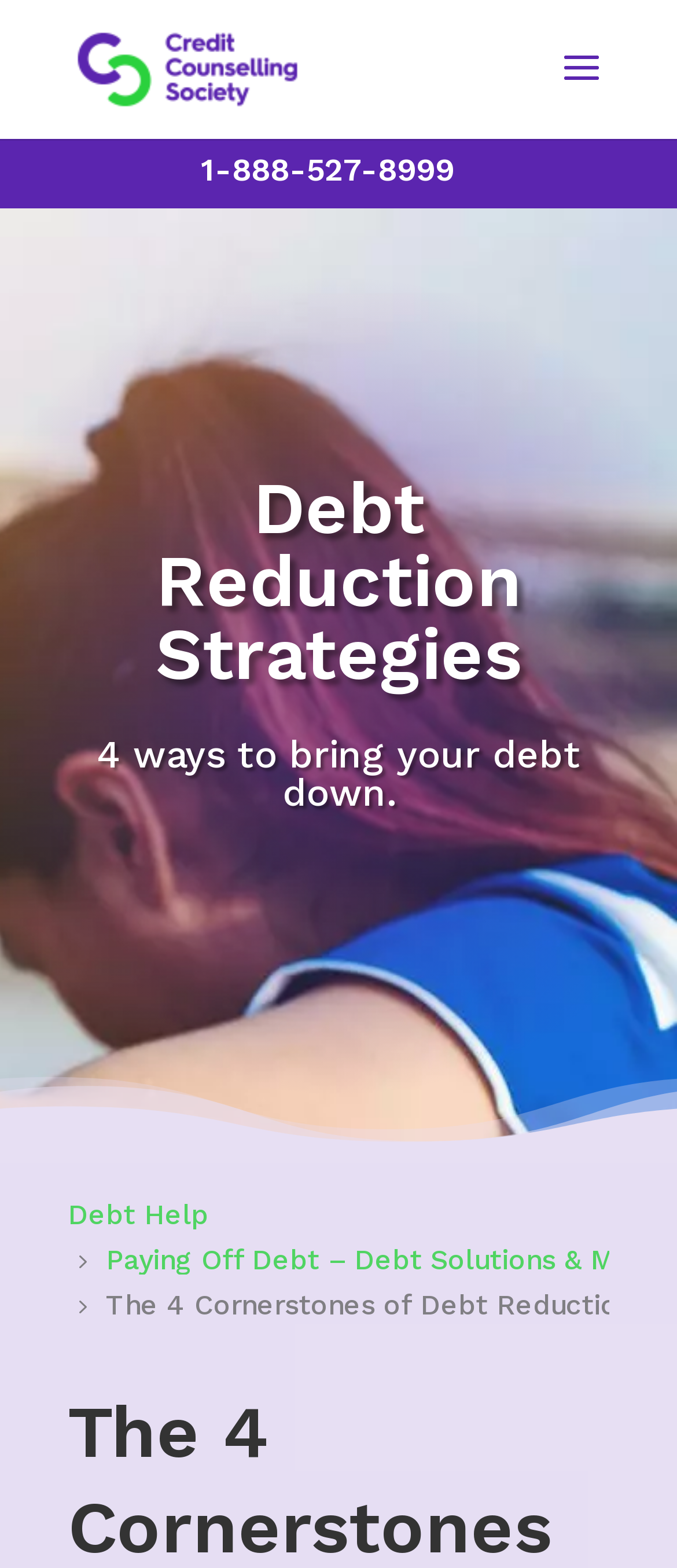What is the purpose of the 'Debt Help' link?
Analyze the screenshot and provide a detailed answer to the question.

I found the 'Debt Help' link at the bottom of the page and inferred that its purpose is to provide help or resources for people struggling with debt, given the context of the webpage.